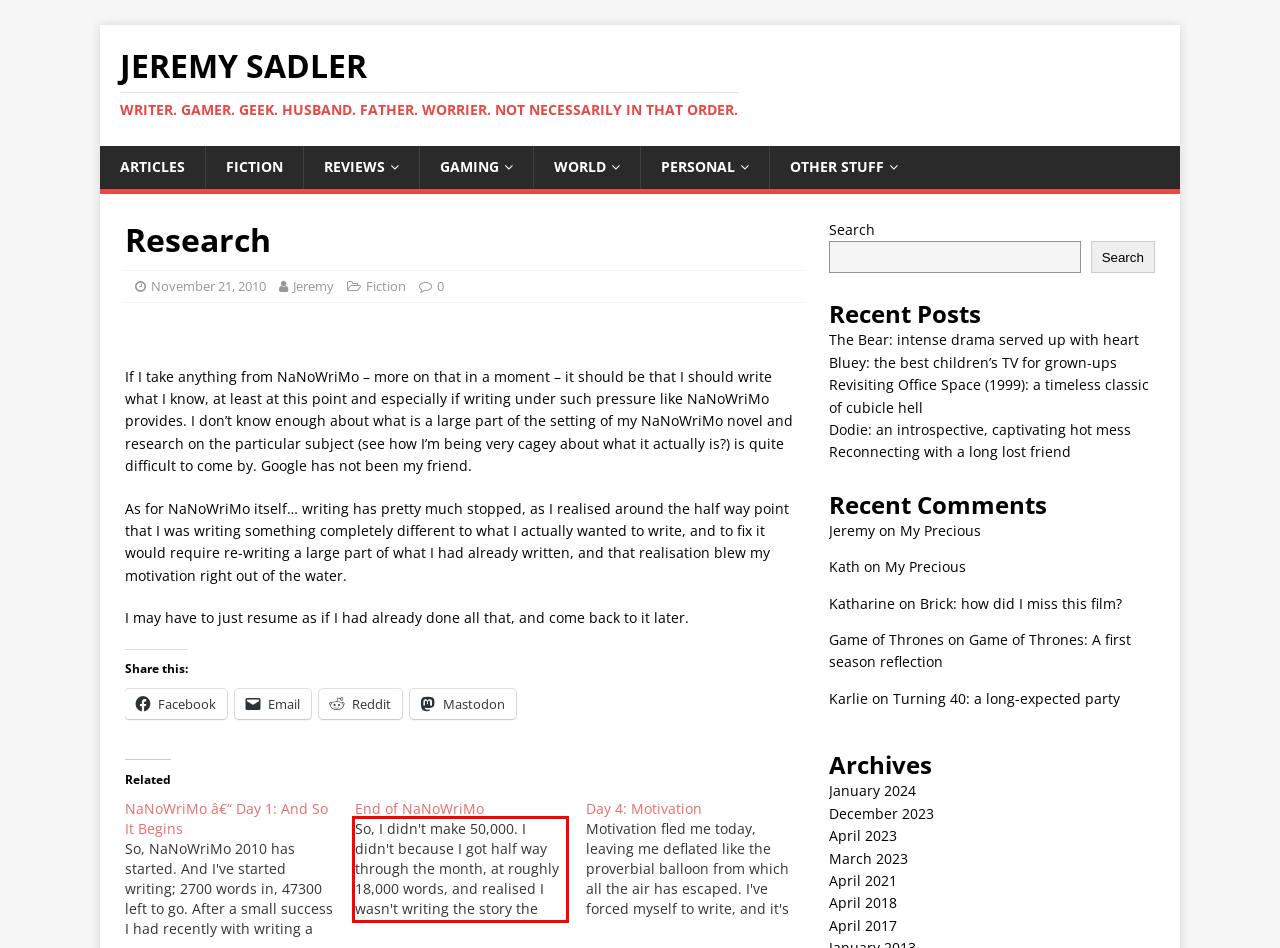You have a screenshot of a webpage with a red bounding box. Use OCR to generate the text contained within this red rectangle.

So, I didn't make 50,000. I didn't because I got half way through the month, at roughly 18,000 words, and realised I wasn't writing the story the way I really wanted to write it. I didn't like the idea of just mashing out 50k words under pressure and calling that…